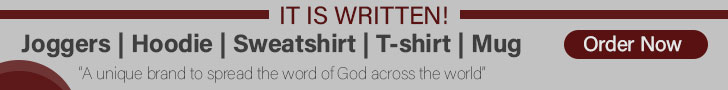What type of products are offered?
Respond to the question with a well-detailed and thorough answer.

The advertisement promotes a range of products, including joggers, hoodies, sweatshirts, T-shirts, and mugs. These products are categorized as clothing and merchandise, and they are designed to convey the brand's message and aesthetic.